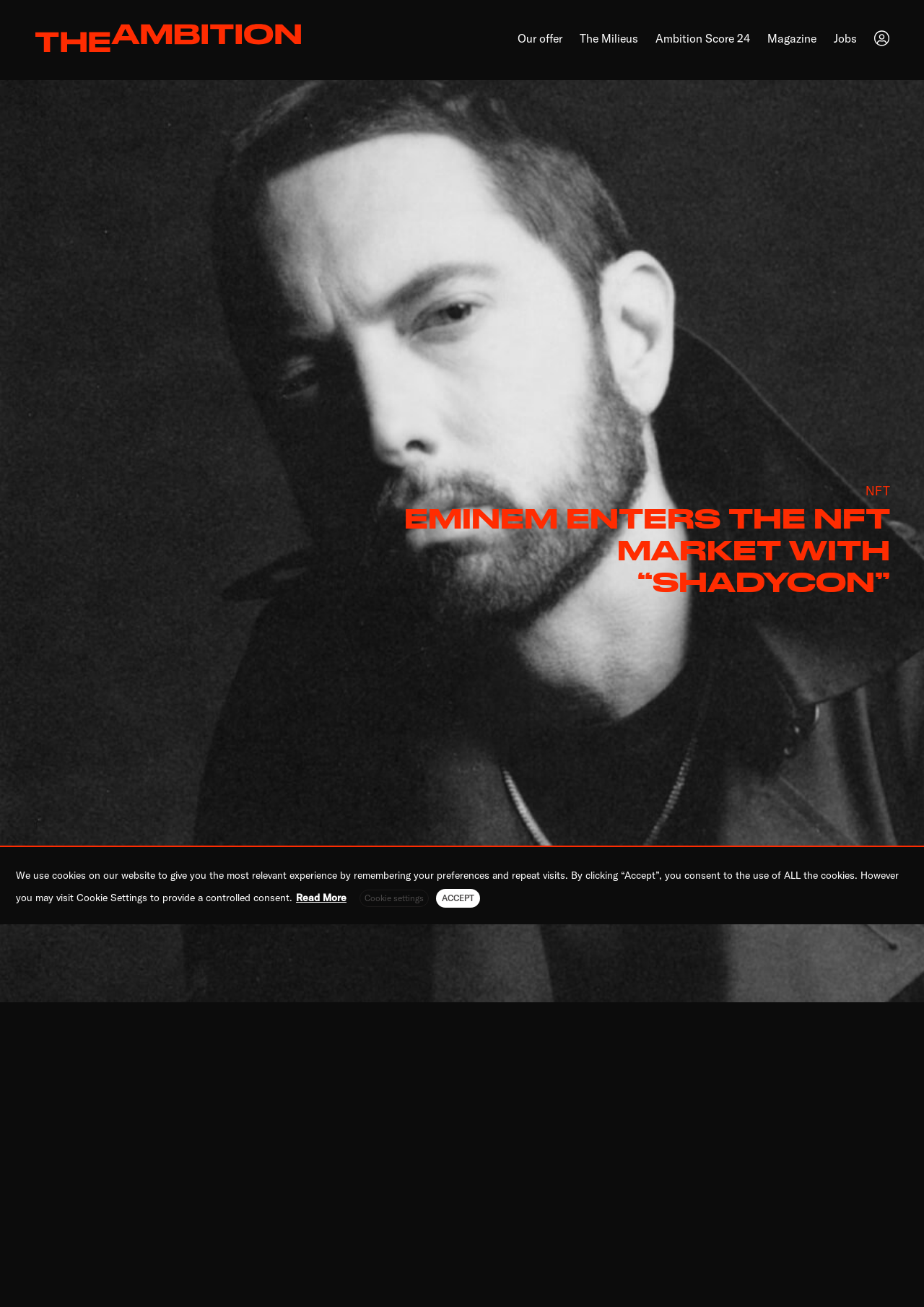Extract the bounding box coordinates for the HTML element that matches this description: "ACCEPT". The coordinates should be four float numbers between 0 and 1, i.e., [left, top, right, bottom].

[0.472, 0.68, 0.52, 0.694]